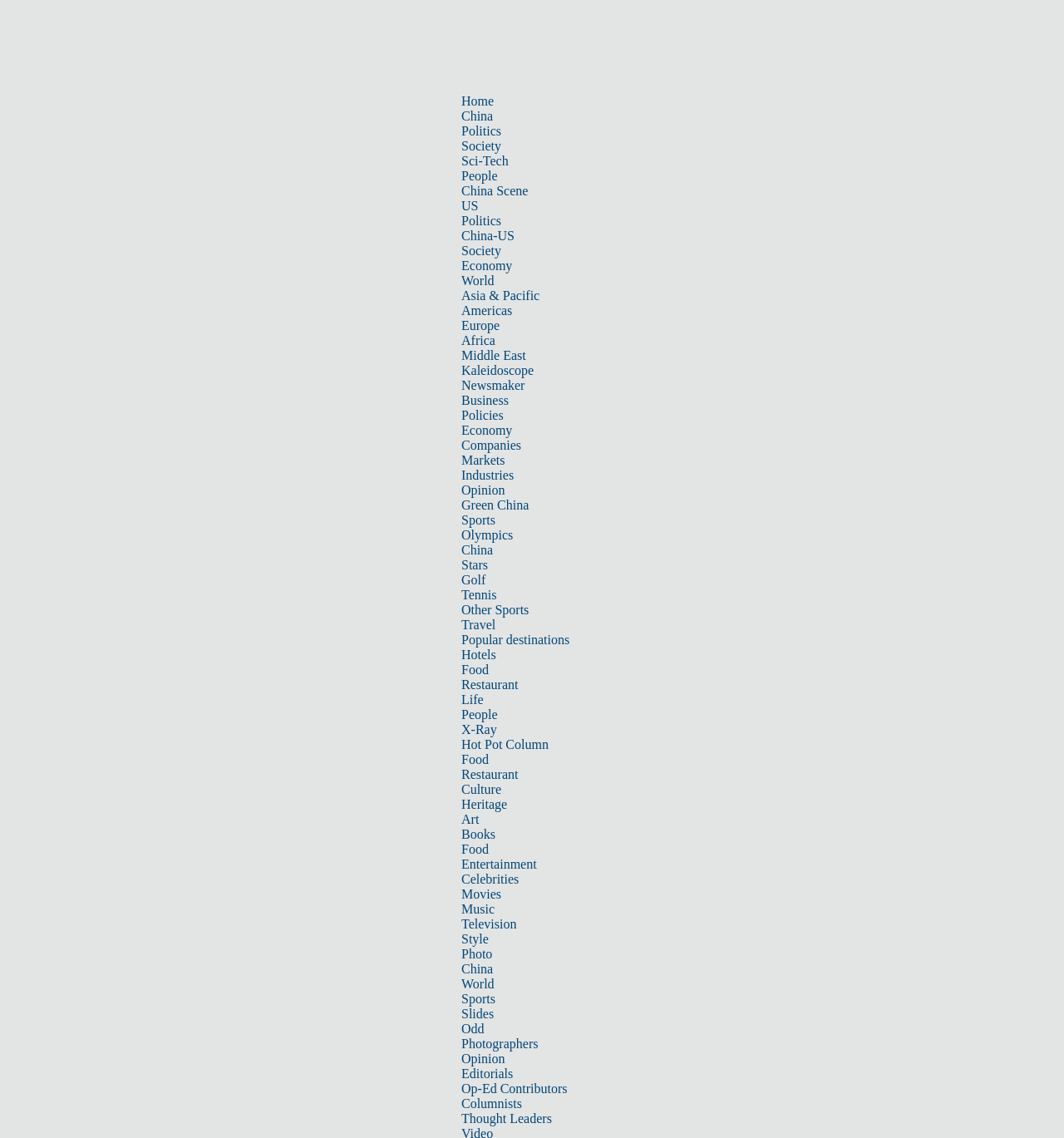Is there a 'Sports' category in the navigation menu?
Please provide a single word or phrase in response based on the screenshot.

Yes